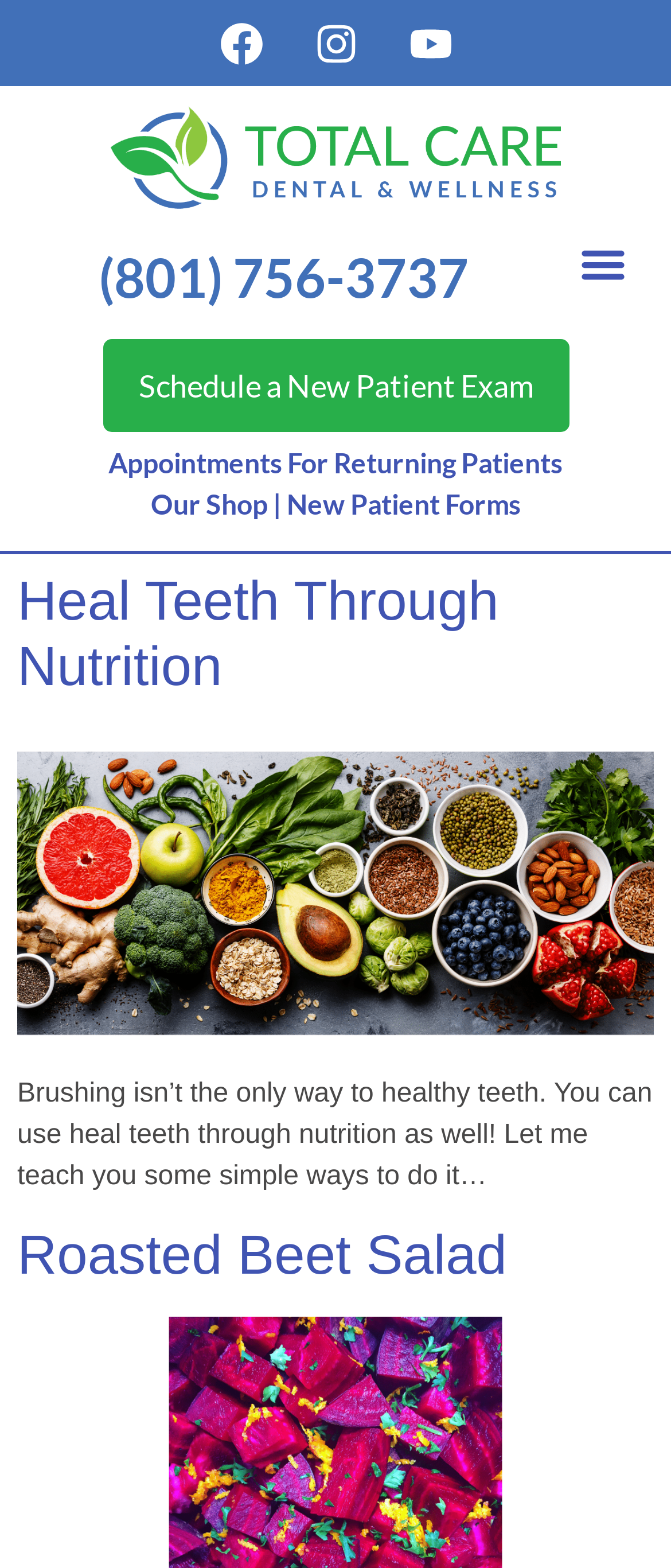What is the phone number on the webpage?
Refer to the image and provide a concise answer in one word or phrase.

(801) 756-3737